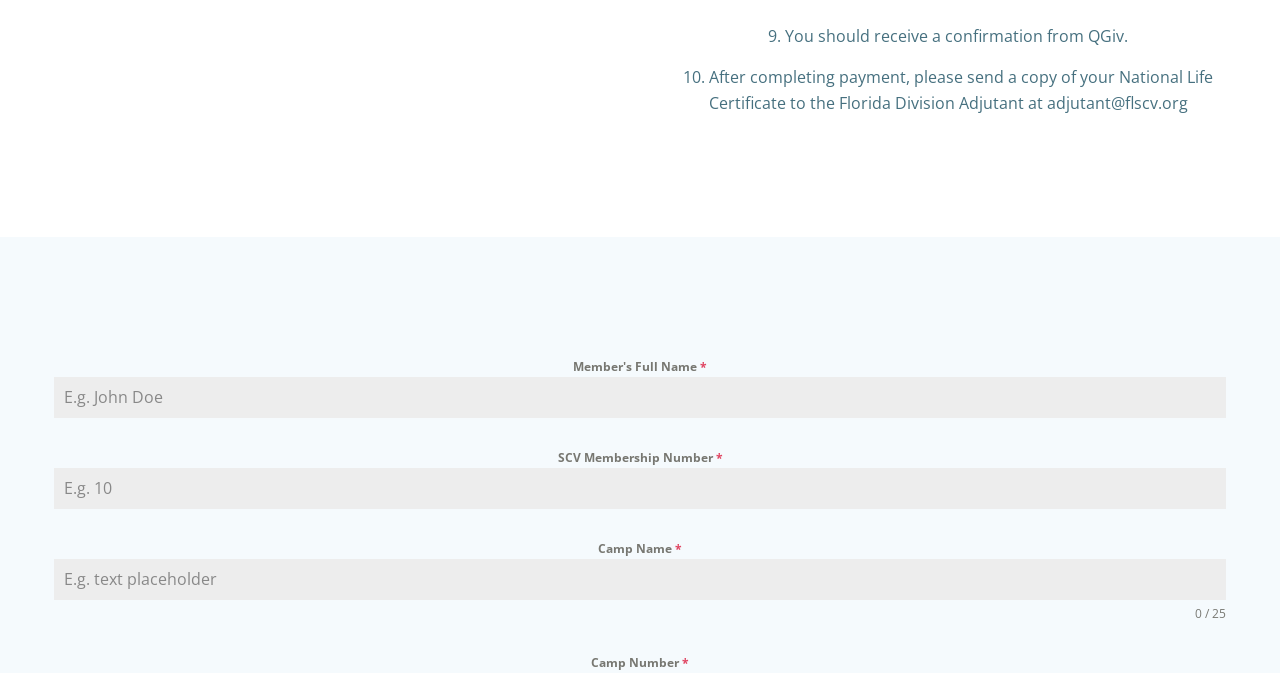Is the Member's Full Name field required?
Refer to the image and provide a one-word or short phrase answer.

Yes